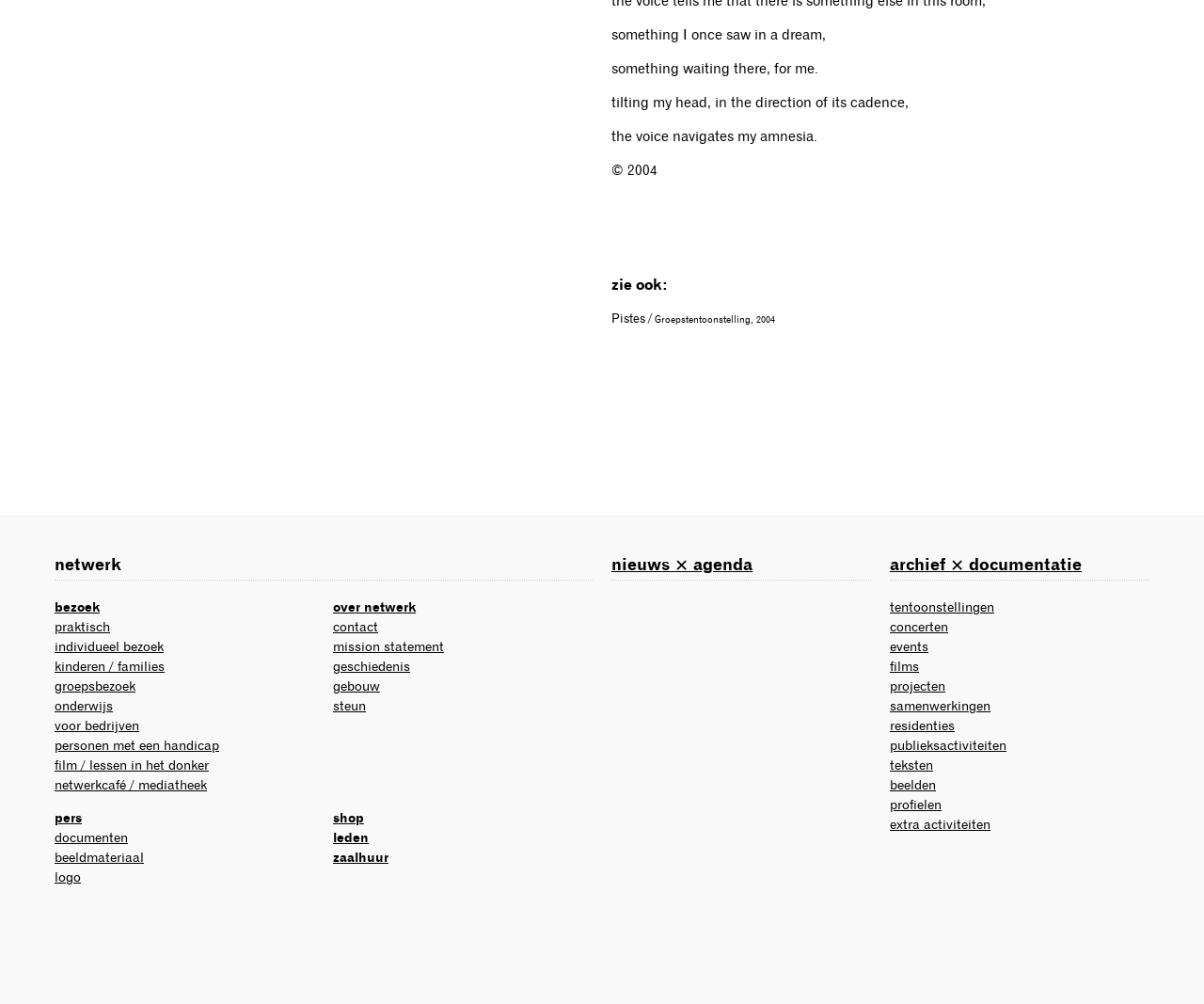Indicate the bounding box coordinates of the element that must be clicked to execute the instruction: "visit the Pistes page". The coordinates should be given as four float numbers between 0 and 1, i.e., [left, top, right, bottom].

[0.508, 0.309, 0.538, 0.324]